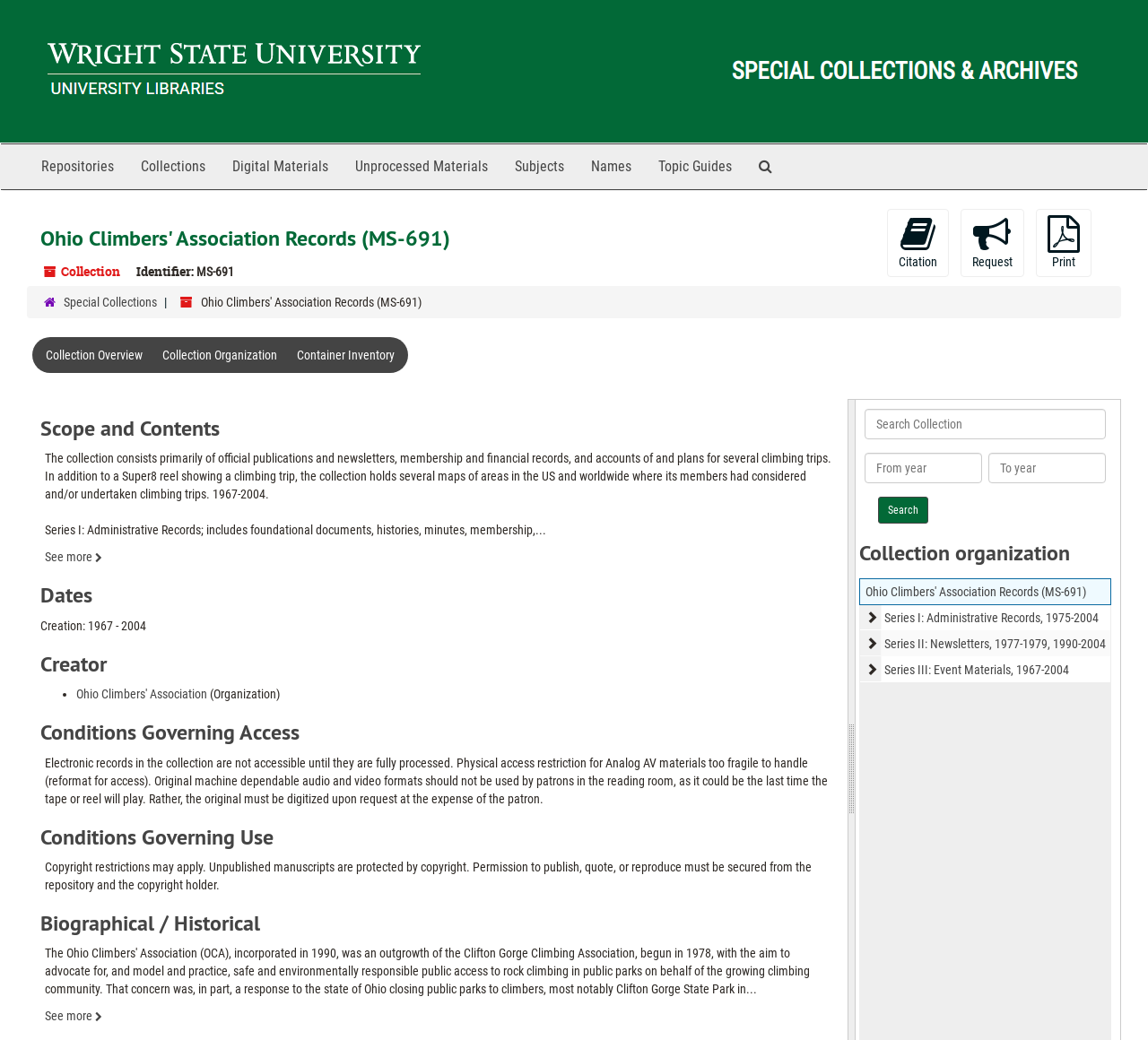Locate the bounding box coordinates of the element you need to click to accomplish the task described by this instruction: "Click the 'Repositories' link".

[0.024, 0.139, 0.111, 0.182]